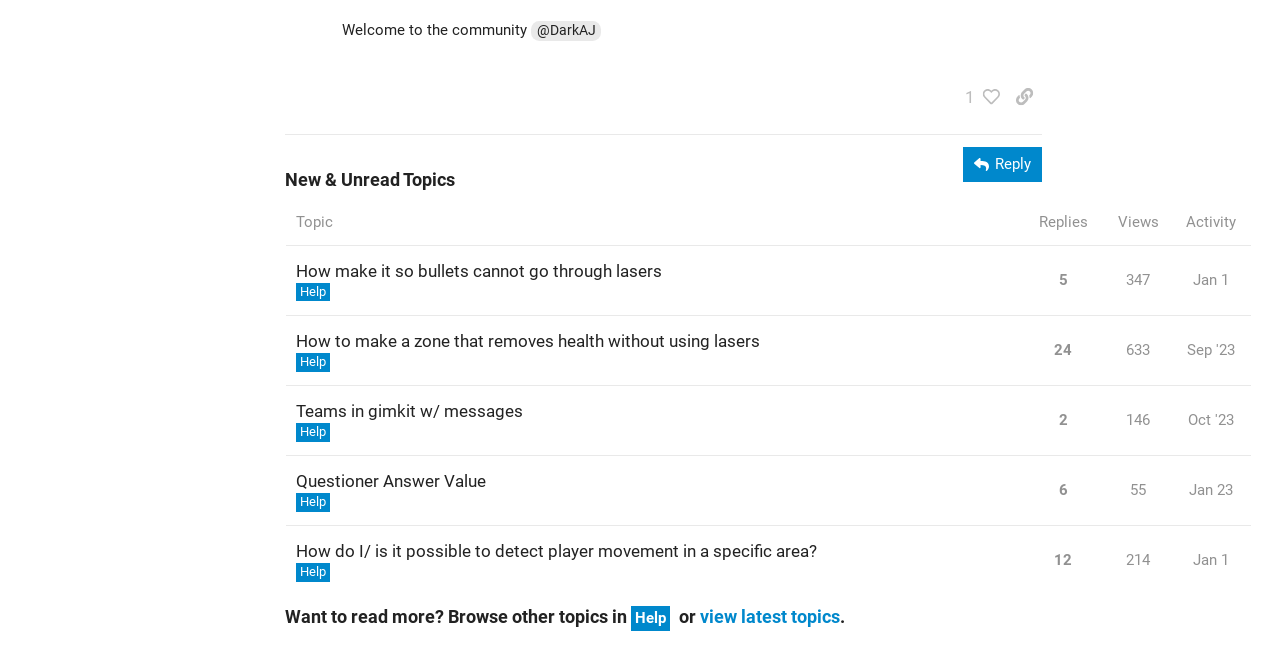Please identify the bounding box coordinates of the element's region that needs to be clicked to fulfill the following instruction: "Check the 'Privacy Policy'". The bounding box coordinates should consist of four float numbers between 0 and 1, i.e., [left, top, right, bottom].

None